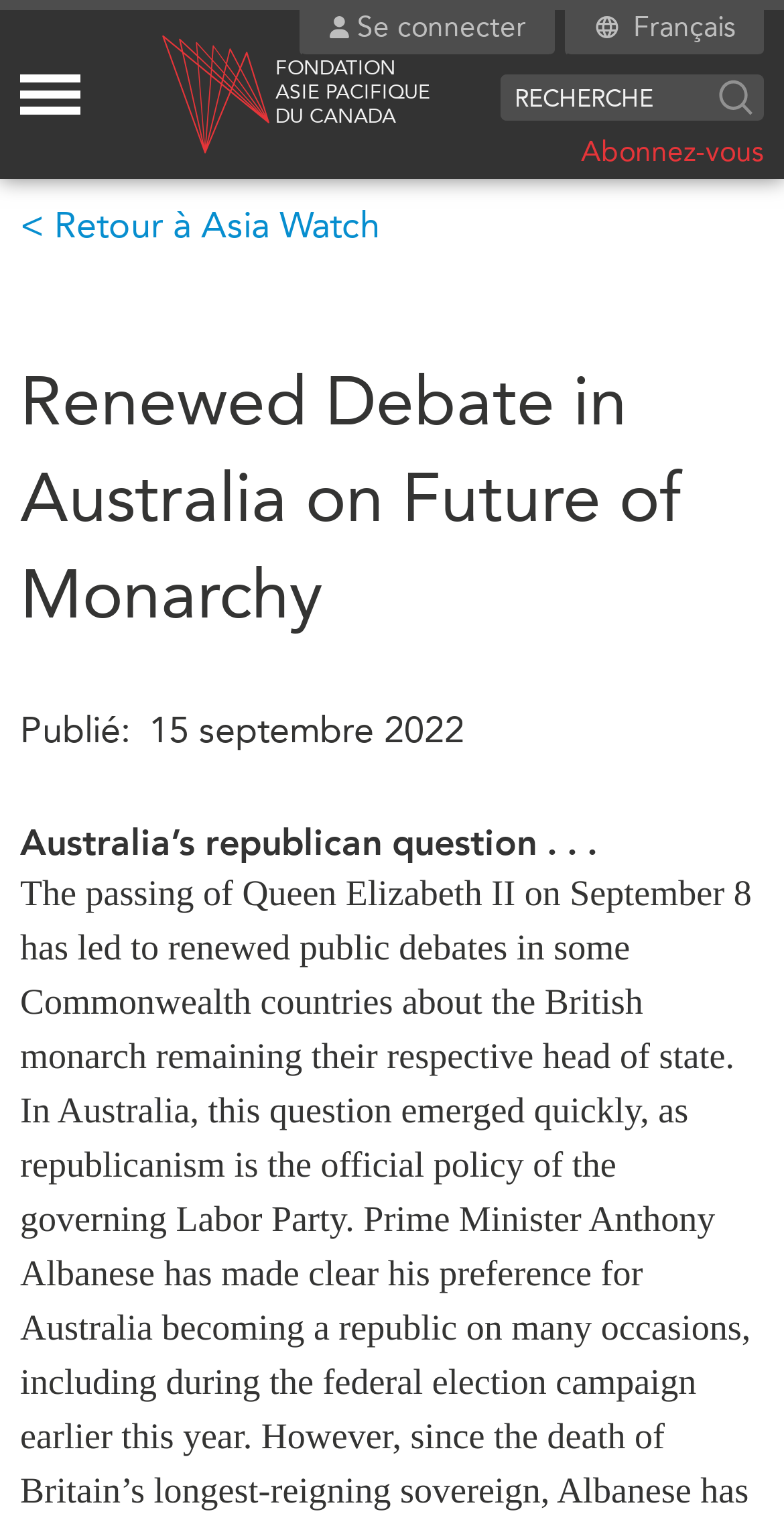Can you specify the bounding box coordinates of the area that needs to be clicked to fulfill the following instruction: "Search for something"?

[0.638, 0.048, 0.895, 0.079]